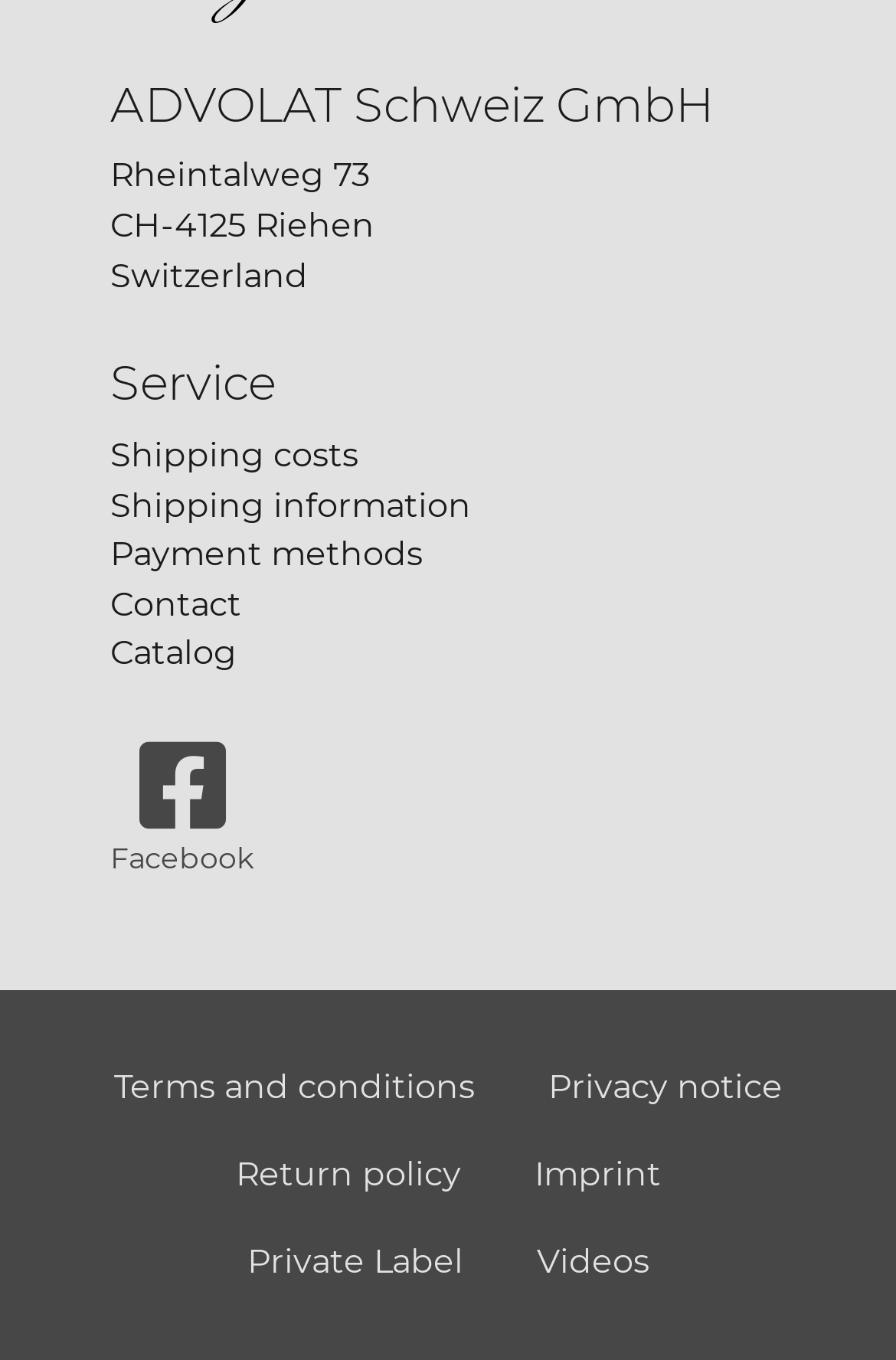Please identify the bounding box coordinates of the clickable area that will fulfill the following instruction: "Go to contact page". The coordinates should be in the format of four float numbers between 0 and 1, i.e., [left, top, right, bottom].

[0.123, 0.427, 0.877, 0.463]